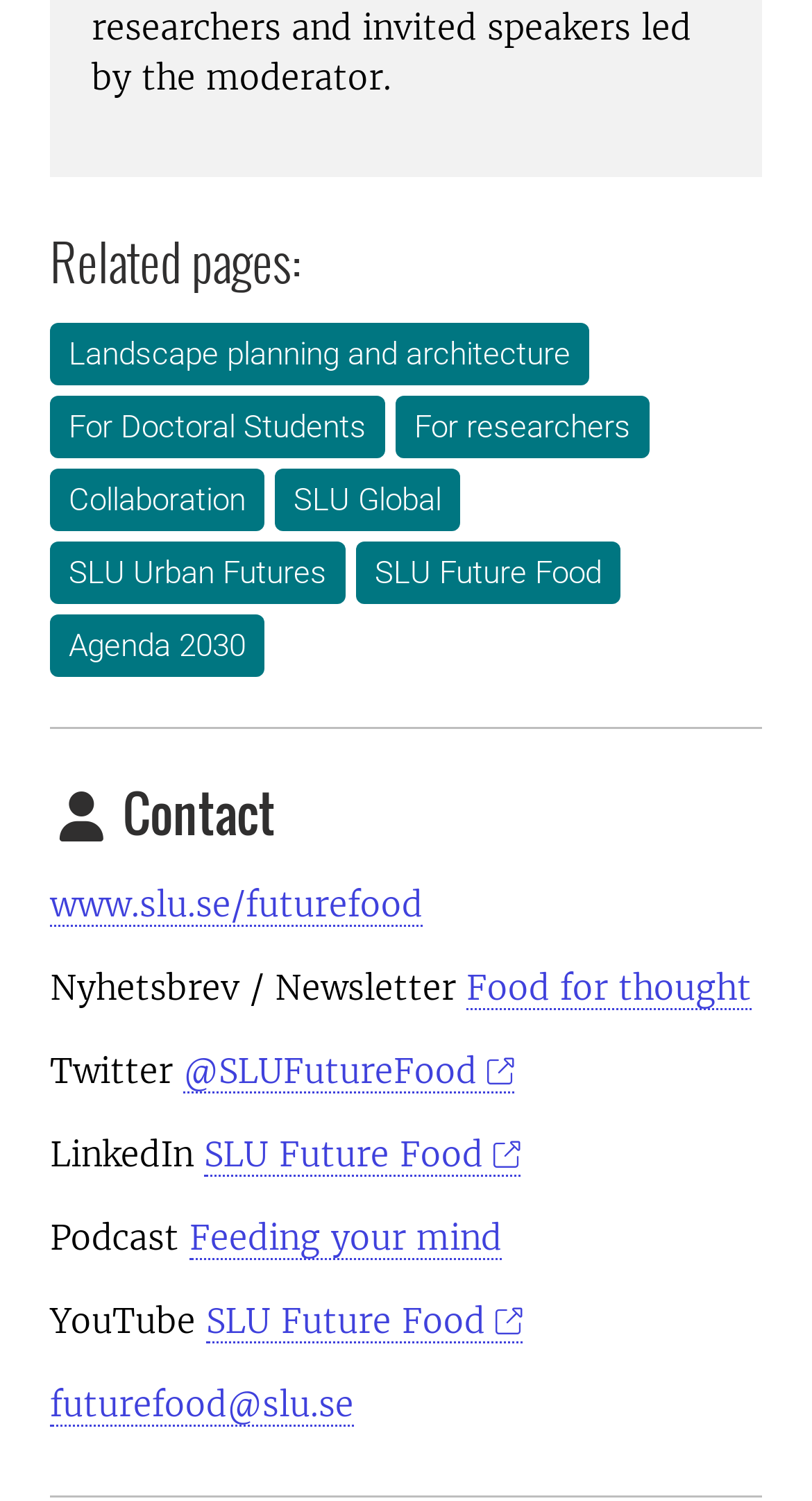Please reply with a single word or brief phrase to the question: 
What is the email address?

futurefood@slu.se